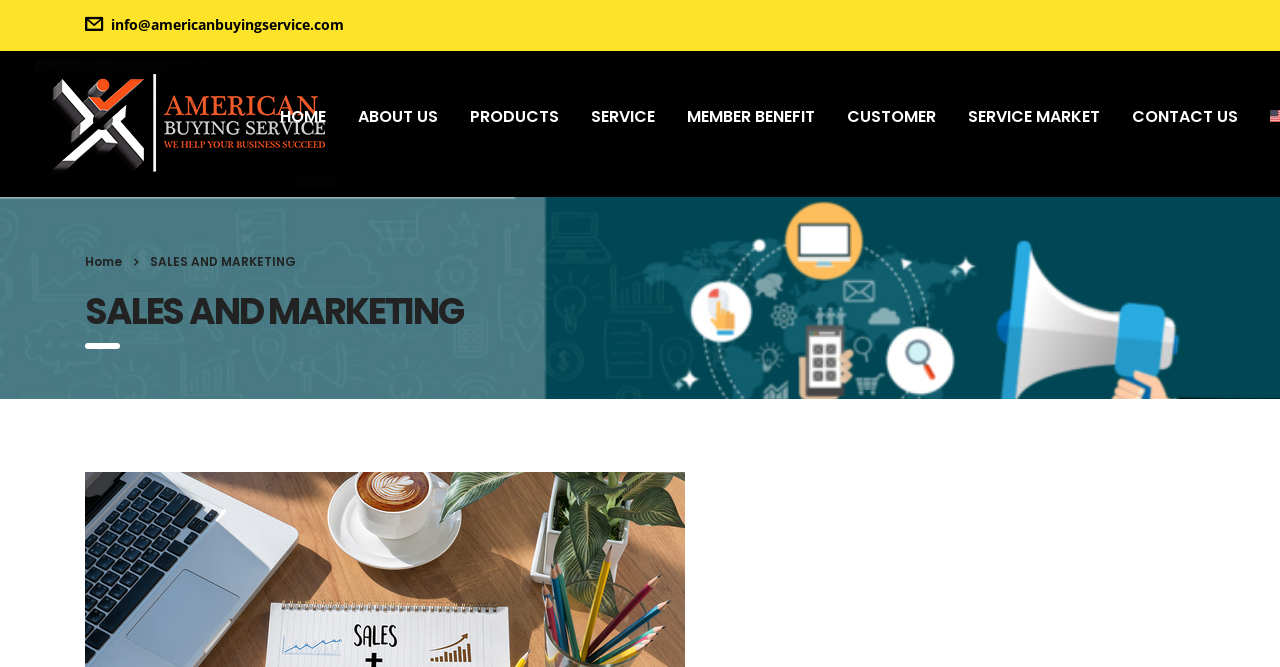What is the last navigation link on the top of the webpage?
Using the information from the image, answer the question thoroughly.

I looked at the link elements with similar bounding box coordinates and found the last one to be 'CONTACT US' with a bounding box coordinate of [0.872, 0.126, 0.98, 0.222].